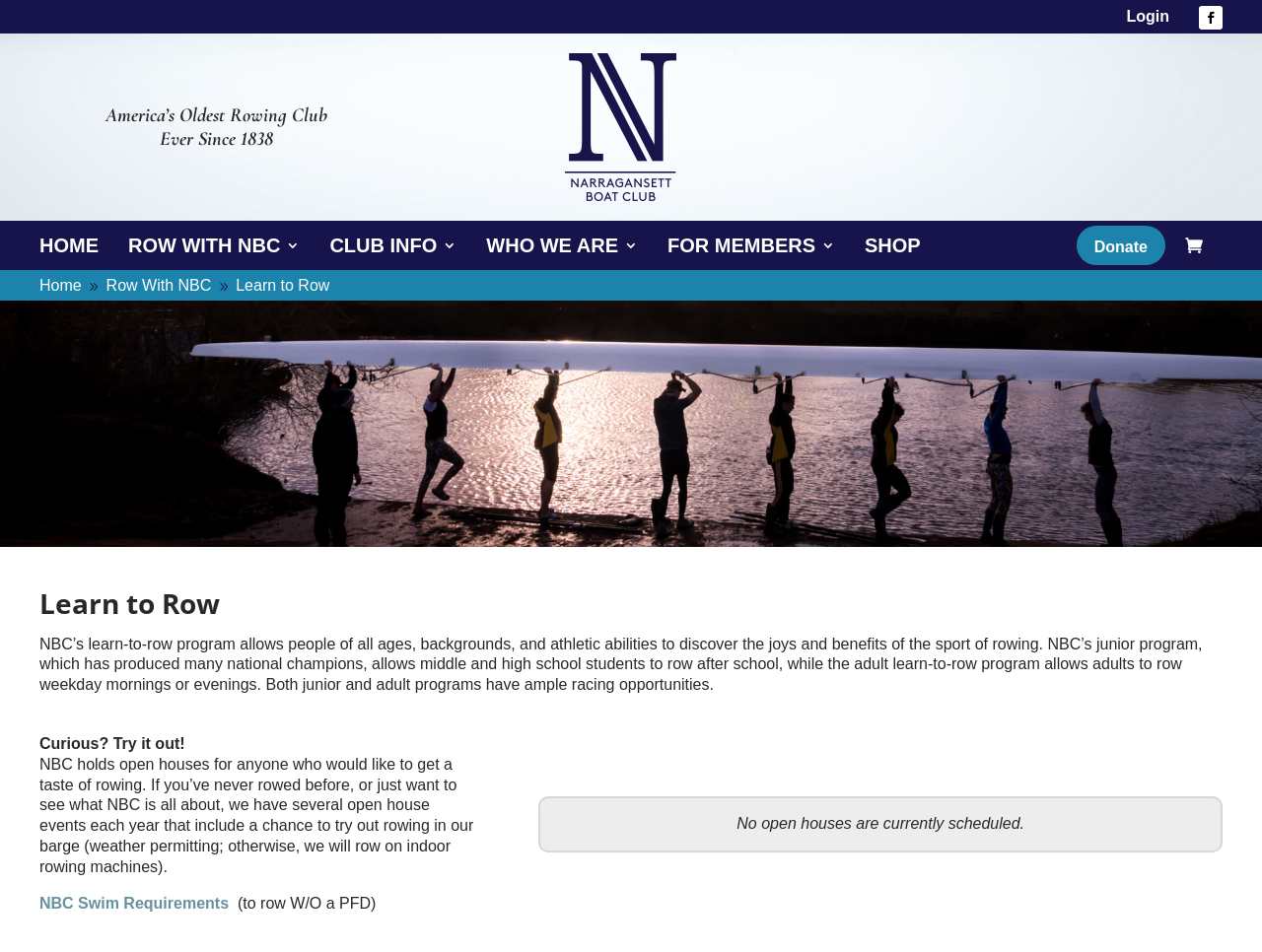Find the UI element described as: "Visit" and predict its bounding box coordinates. Ensure the coordinates are four float numbers between 0 and 1, [left, top, right, bottom].

None